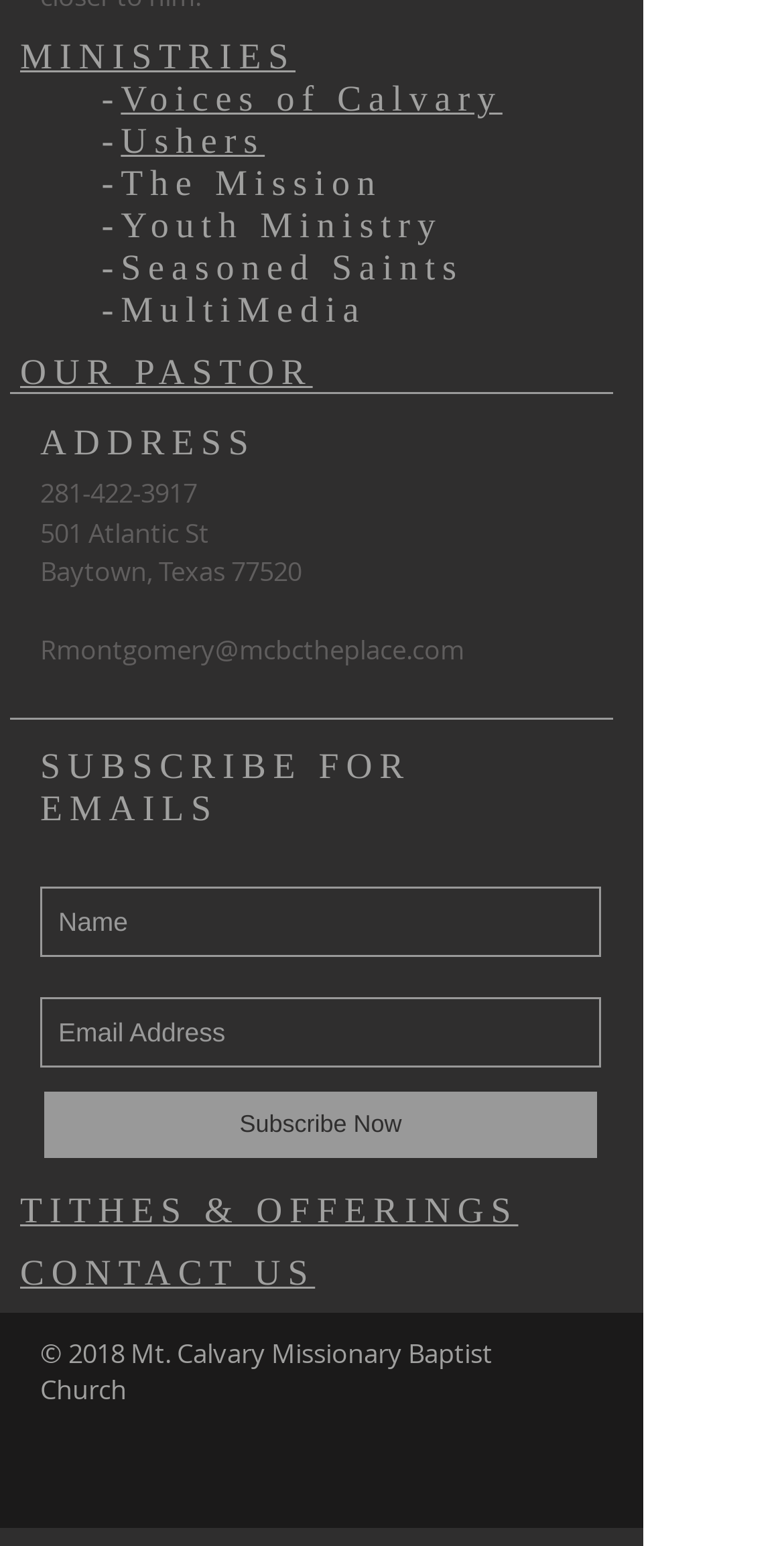Predict the bounding box coordinates of the area that should be clicked to accomplish the following instruction: "Click Subscribe Now". The bounding box coordinates should consist of four float numbers between 0 and 1, i.e., [left, top, right, bottom].

[0.051, 0.703, 0.767, 0.751]